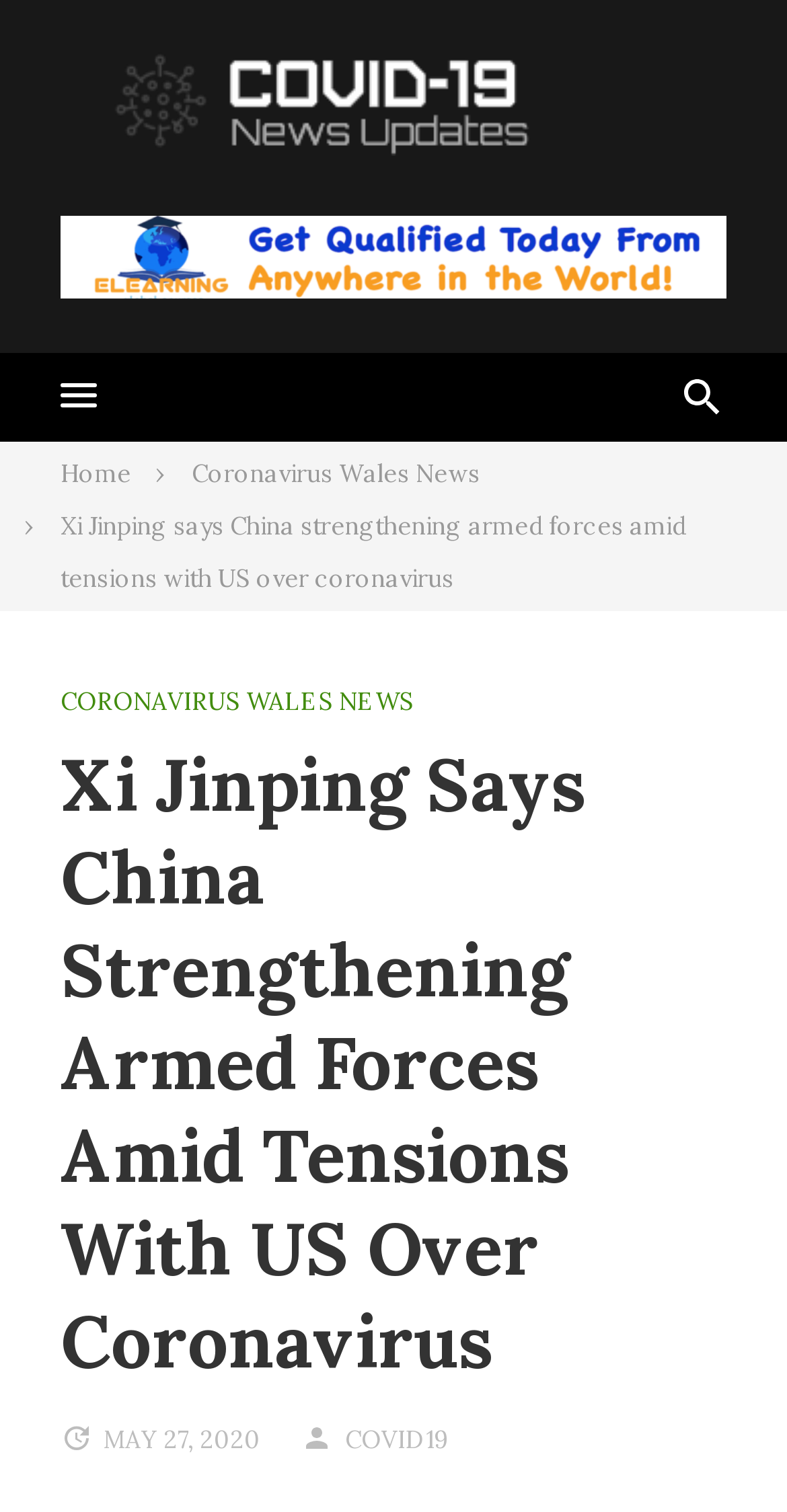How many images are there at the top of the webpage?
Provide an in-depth answer to the question, covering all aspects.

I counted the number of images at the top of the webpage, which are located near the links at the top. There are two images, one with the text 'Covid-19 News Info' and another without any text.